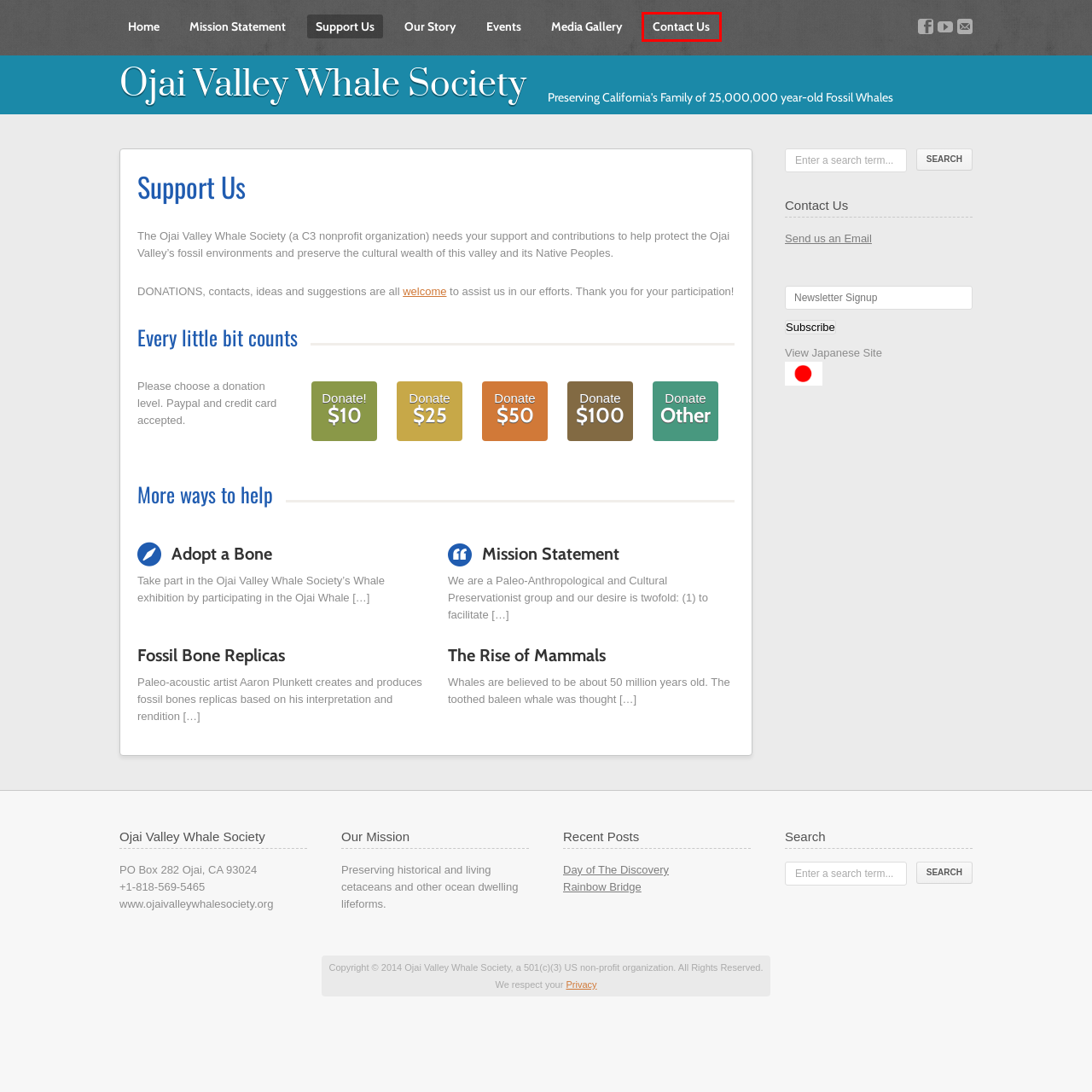You are presented with a screenshot of a webpage containing a red bounding box around an element. Determine which webpage description best describes the new webpage after clicking on the highlighted element. Here are the candidates:
A. Ojai Valley Whale Society  – Fossil Bone Replicas
B. Ojai Valley Whale Society  – Rainbow Bridge
C. Ojai Valley Whale Society
D. Ojai Valley Whale Society  – Blog
E. Ojai Valley Whale Society  – Gallery
F. Ojai Valley Whale Society  – Adopt a Bone
G. Ojai Valley Whale Society  – Contact Us
H. Ojai Valley Whale Society  – Events

G